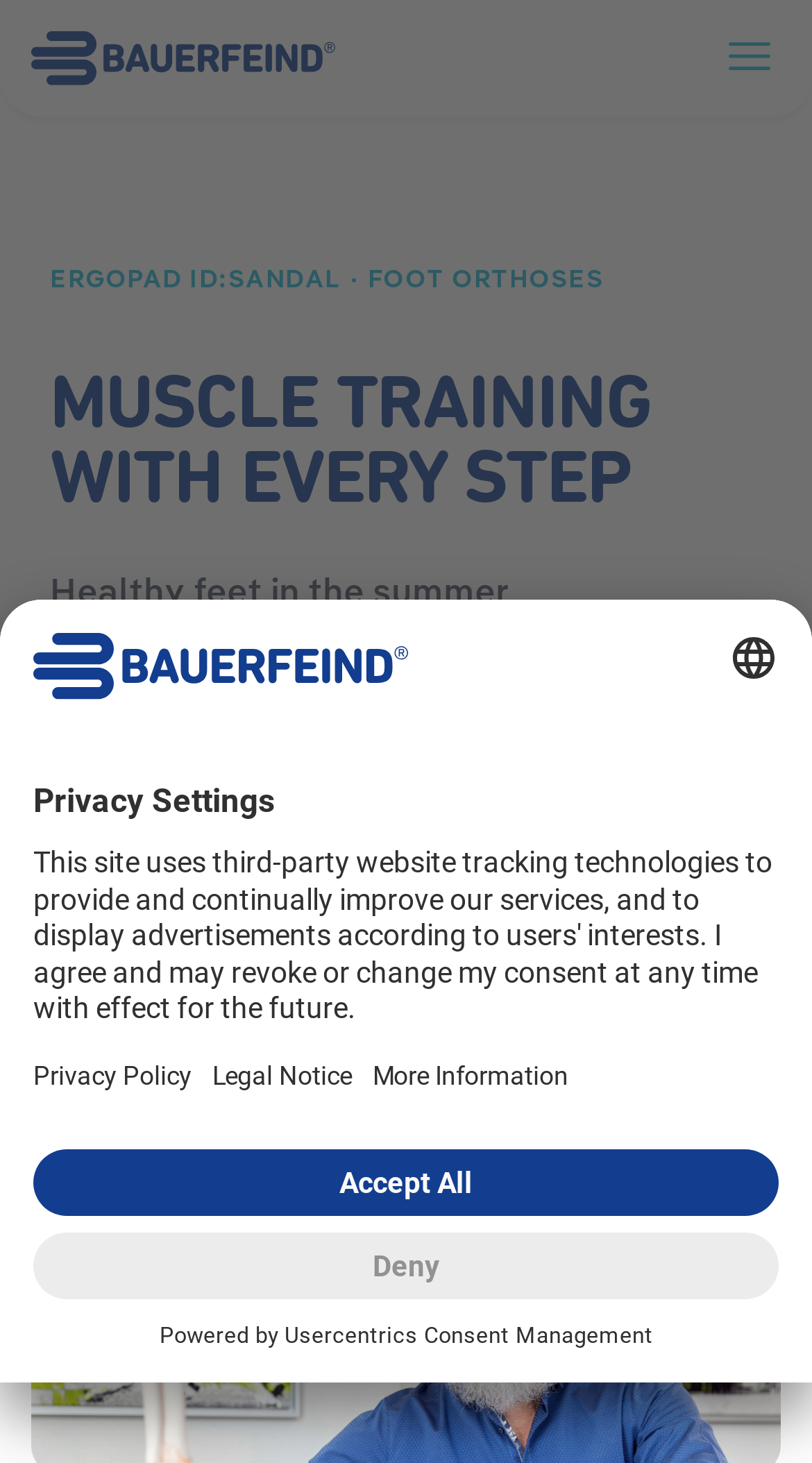Locate the heading on the webpage and return its text.

MUSCLE TRAINING WITH EVERY STEP